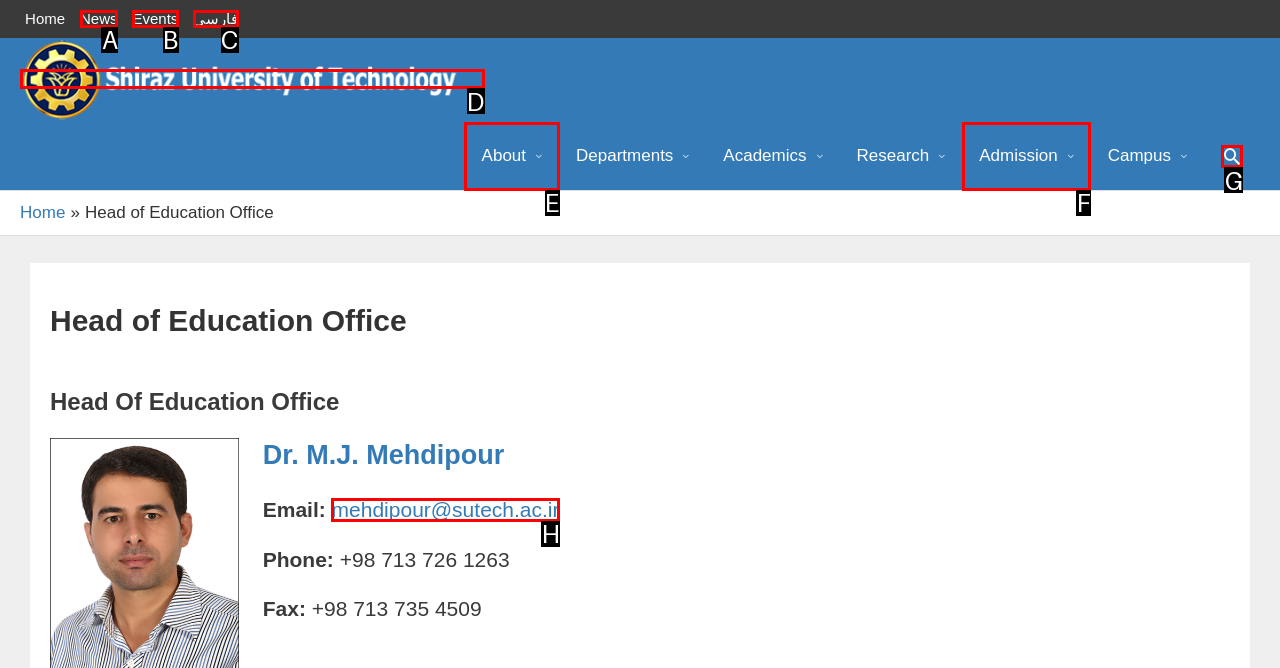Identify the letter of the UI element I need to click to carry out the following instruction: search something

G